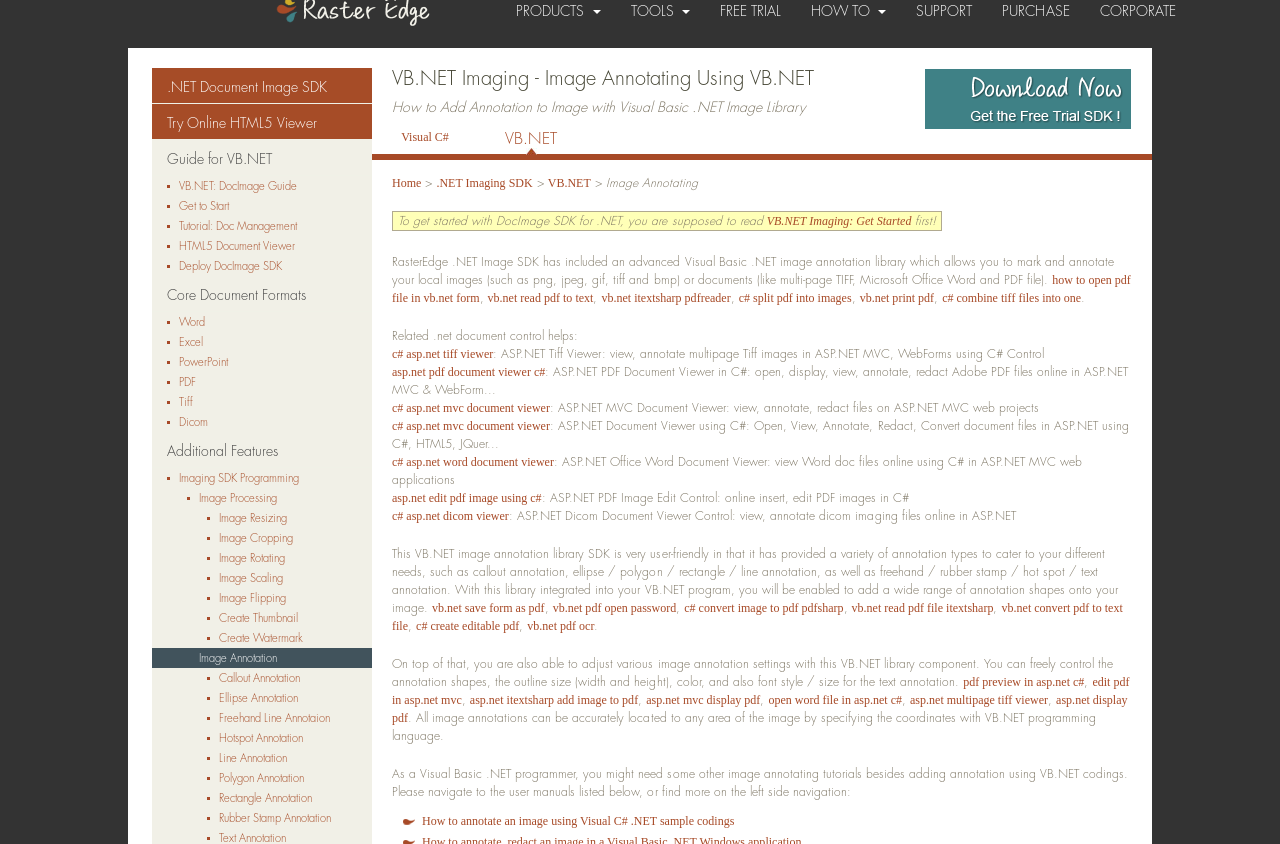Give the bounding box coordinates for the element described by: "Create Thumbnail".

[0.171, 0.722, 0.279, 0.743]